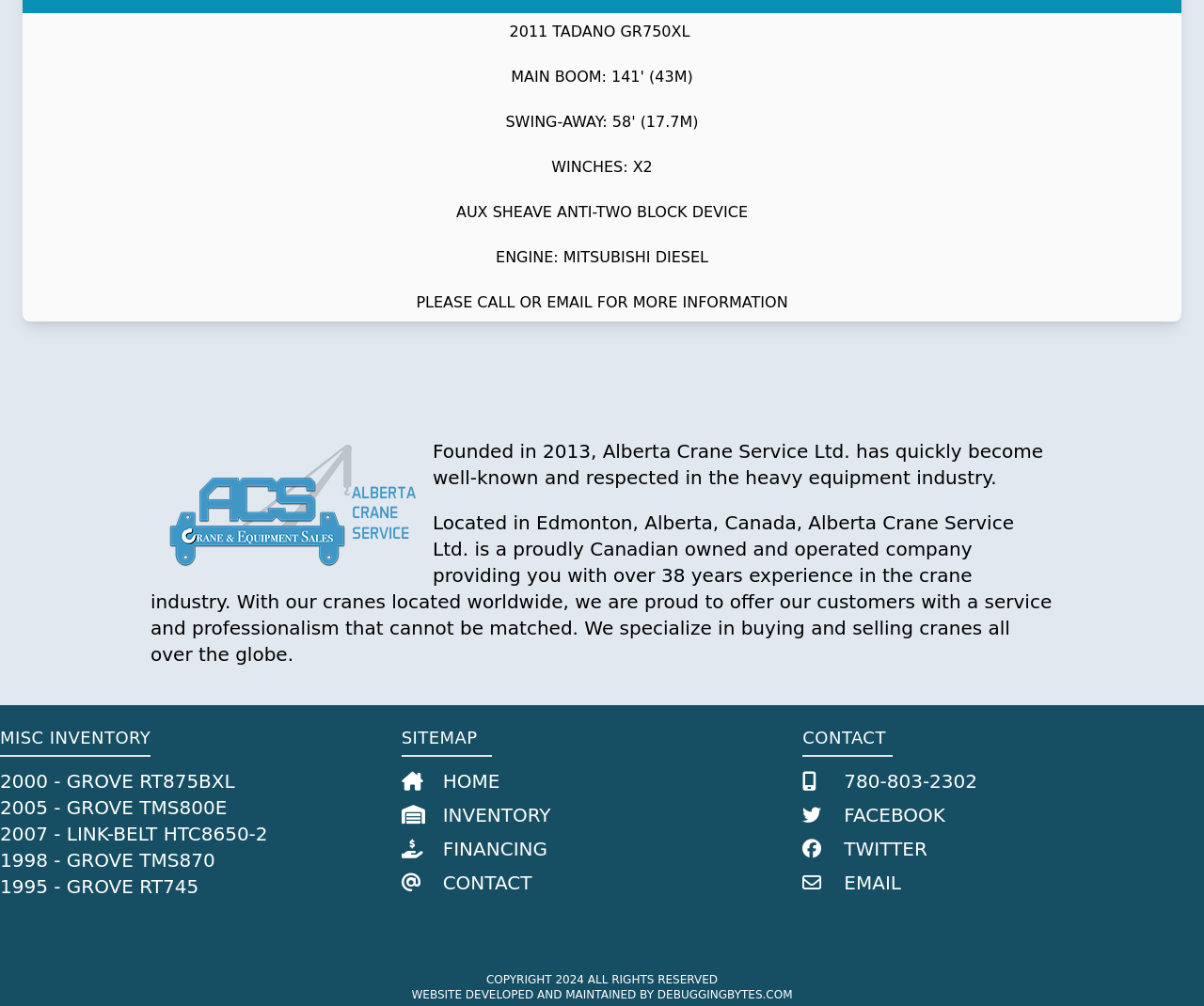How many years of experience does the company have?
Answer the question using a single word or phrase, according to the image.

38 years